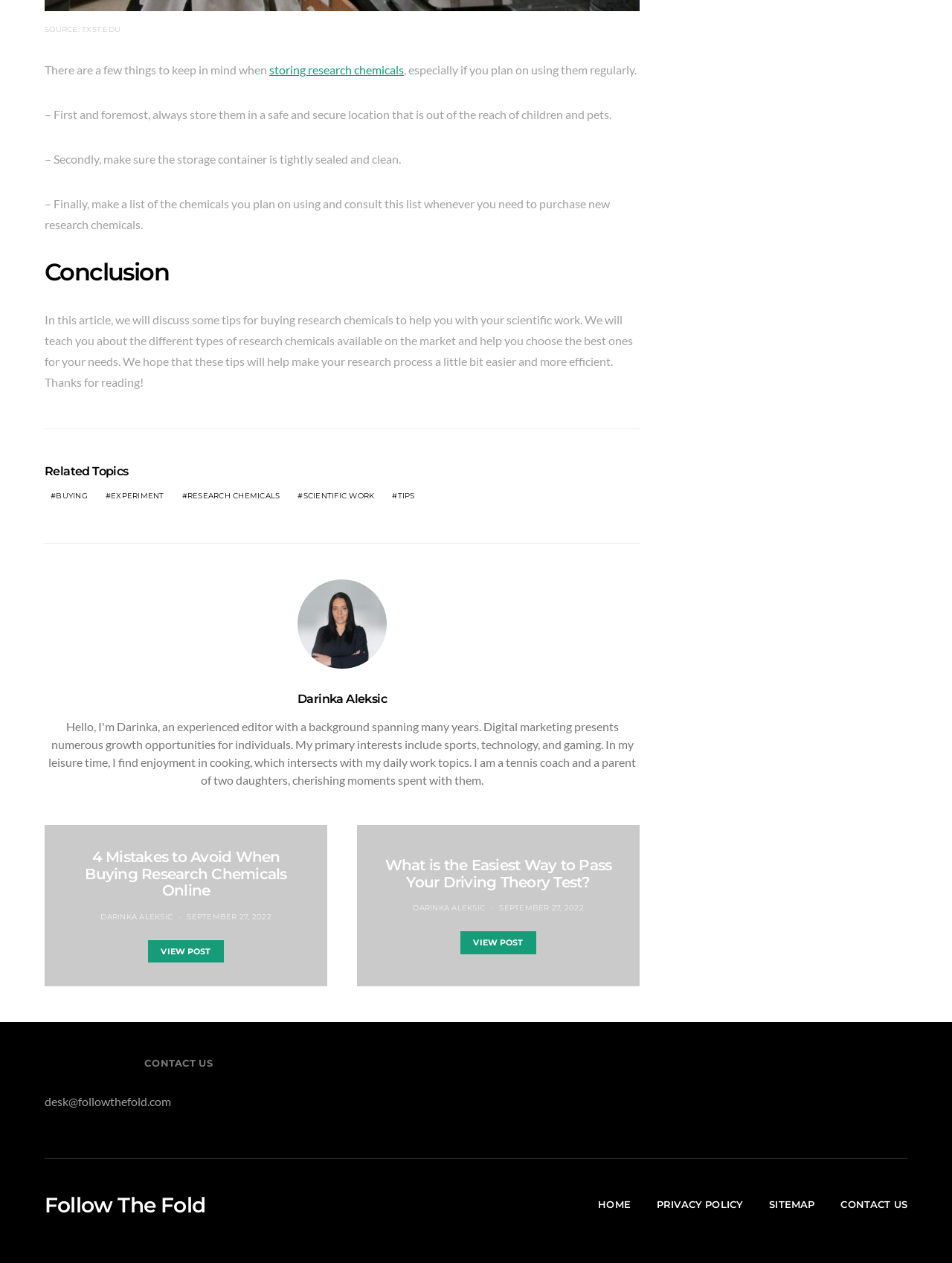Predict the bounding box for the UI component with the following description: "Privacy Policy".

[0.69, 0.948, 0.781, 0.96]